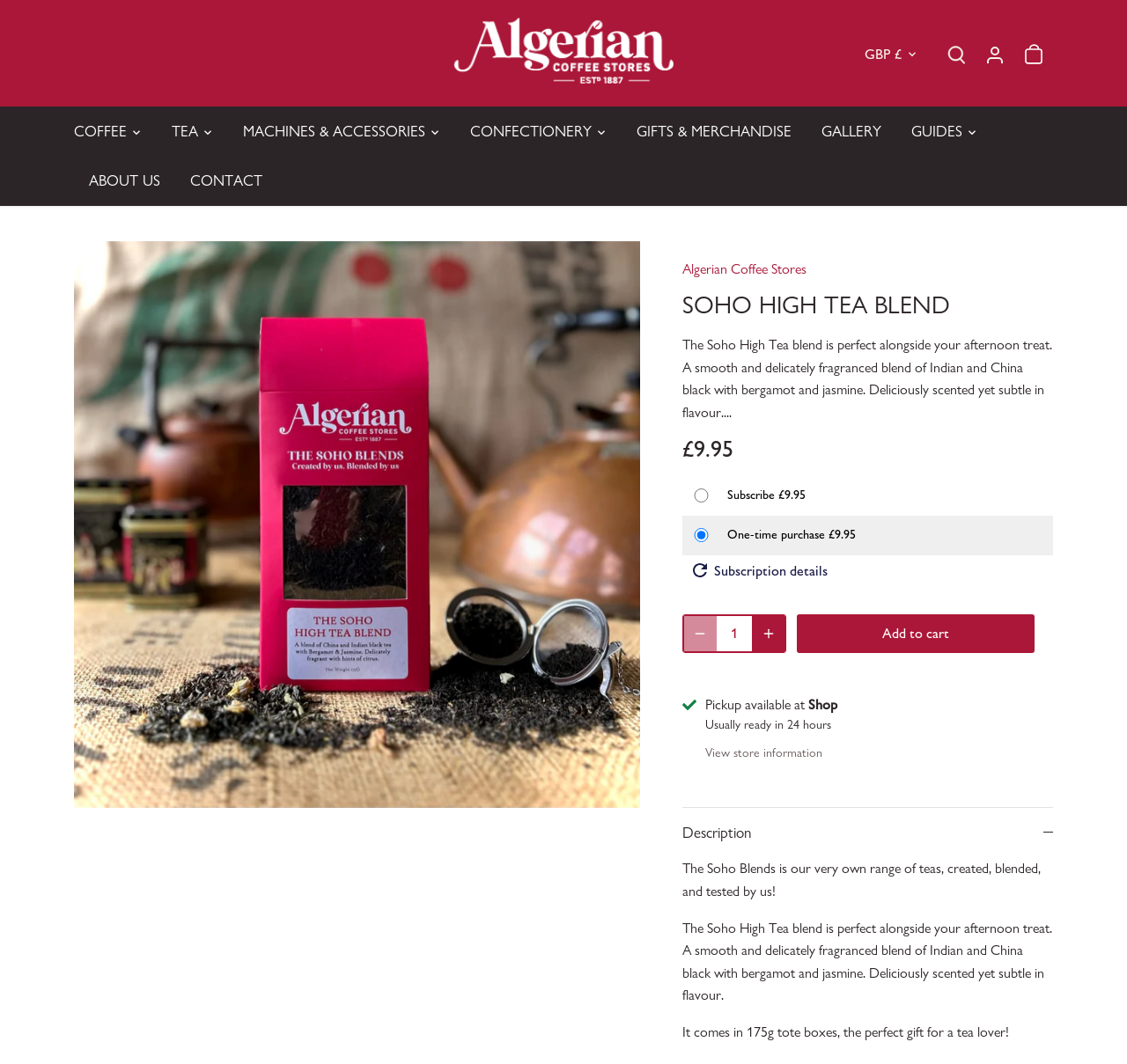Utilize the details in the image to thoroughly answer the following question: What is the function of the 'Add to cart' button?

The 'Add to cart' button is a prominent element on the webpage, and its function can be inferred as allowing customers to add the tea blend to their shopping cart, which is a common e-commerce functionality.